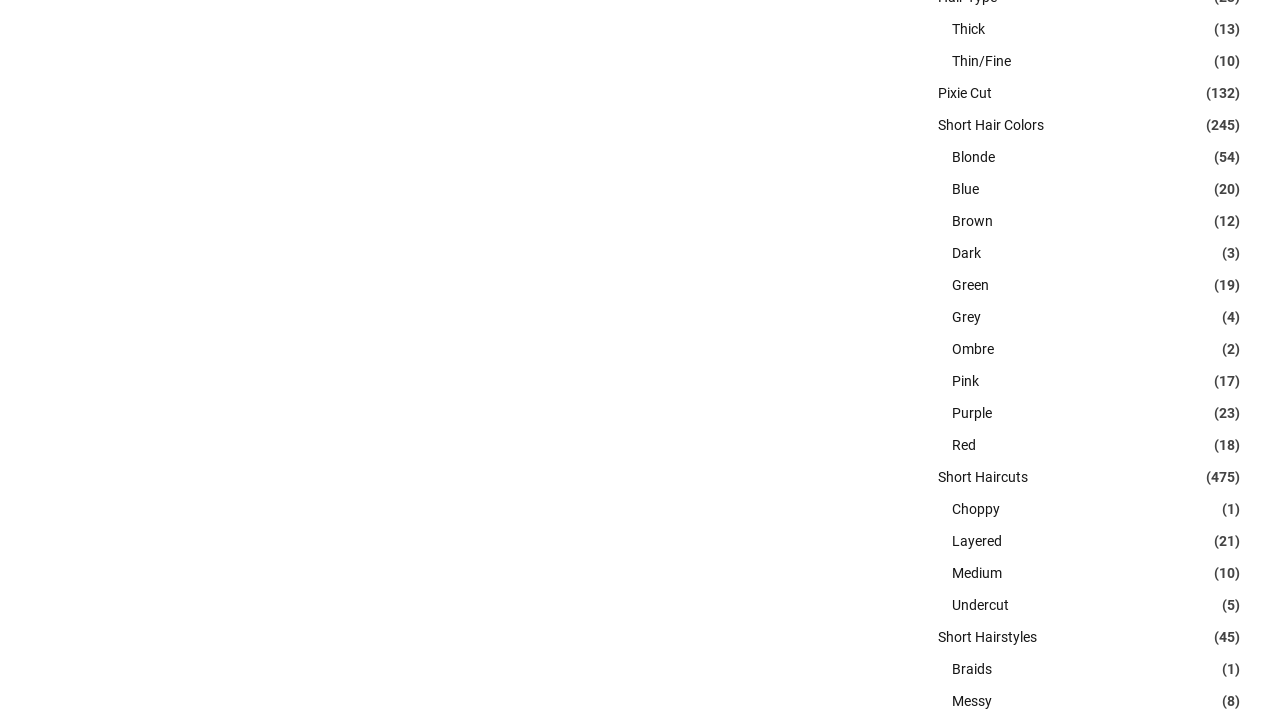Pinpoint the bounding box coordinates of the element to be clicked to execute the instruction: "View Blonde".

[0.743, 0.205, 0.777, 0.234]